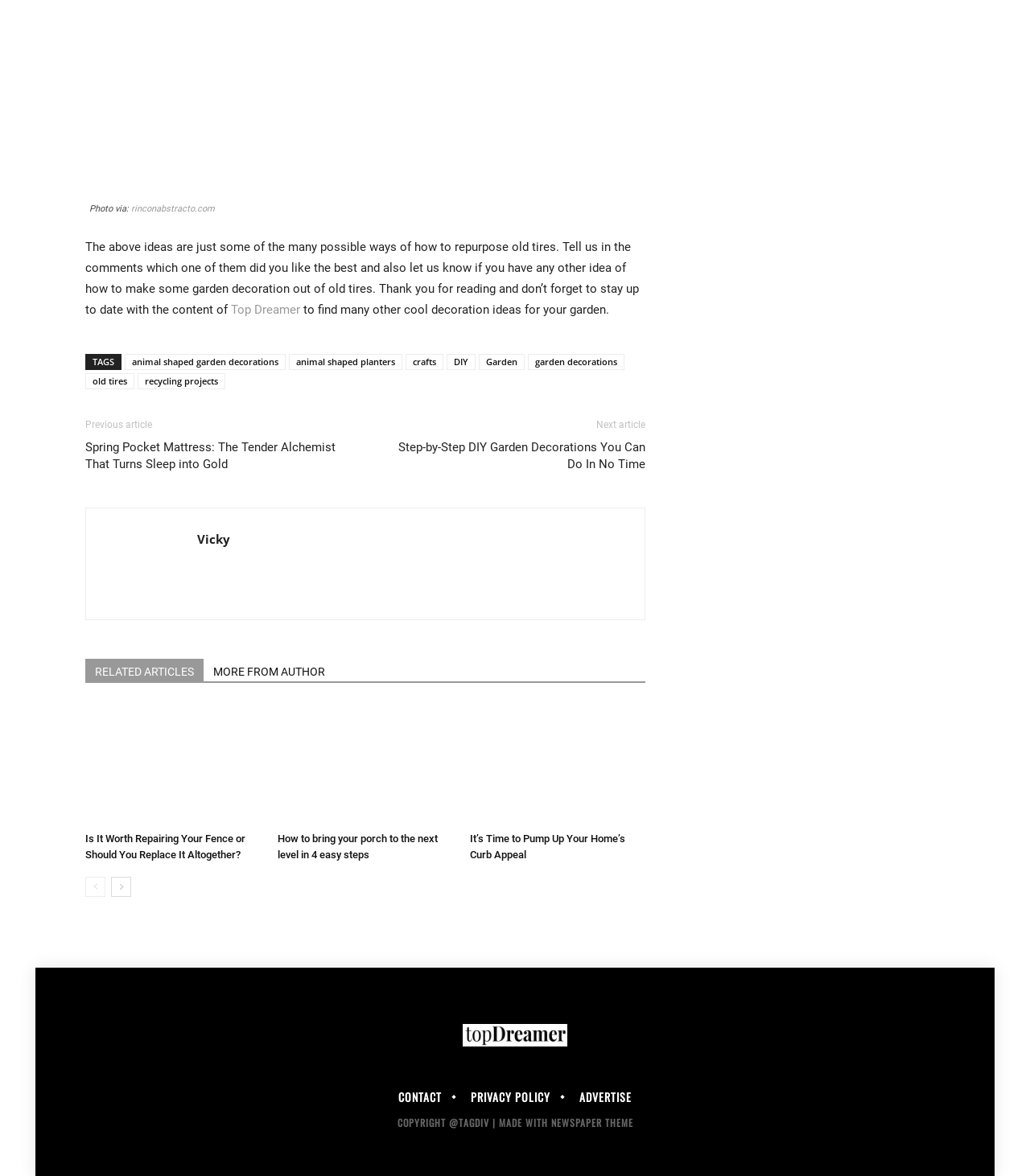Identify the bounding box of the UI element described as follows: "Top Dreamer". Provide the coordinates as four float numbers in the range of 0 to 1 [left, top, right, bottom].

[0.224, 0.257, 0.295, 0.27]